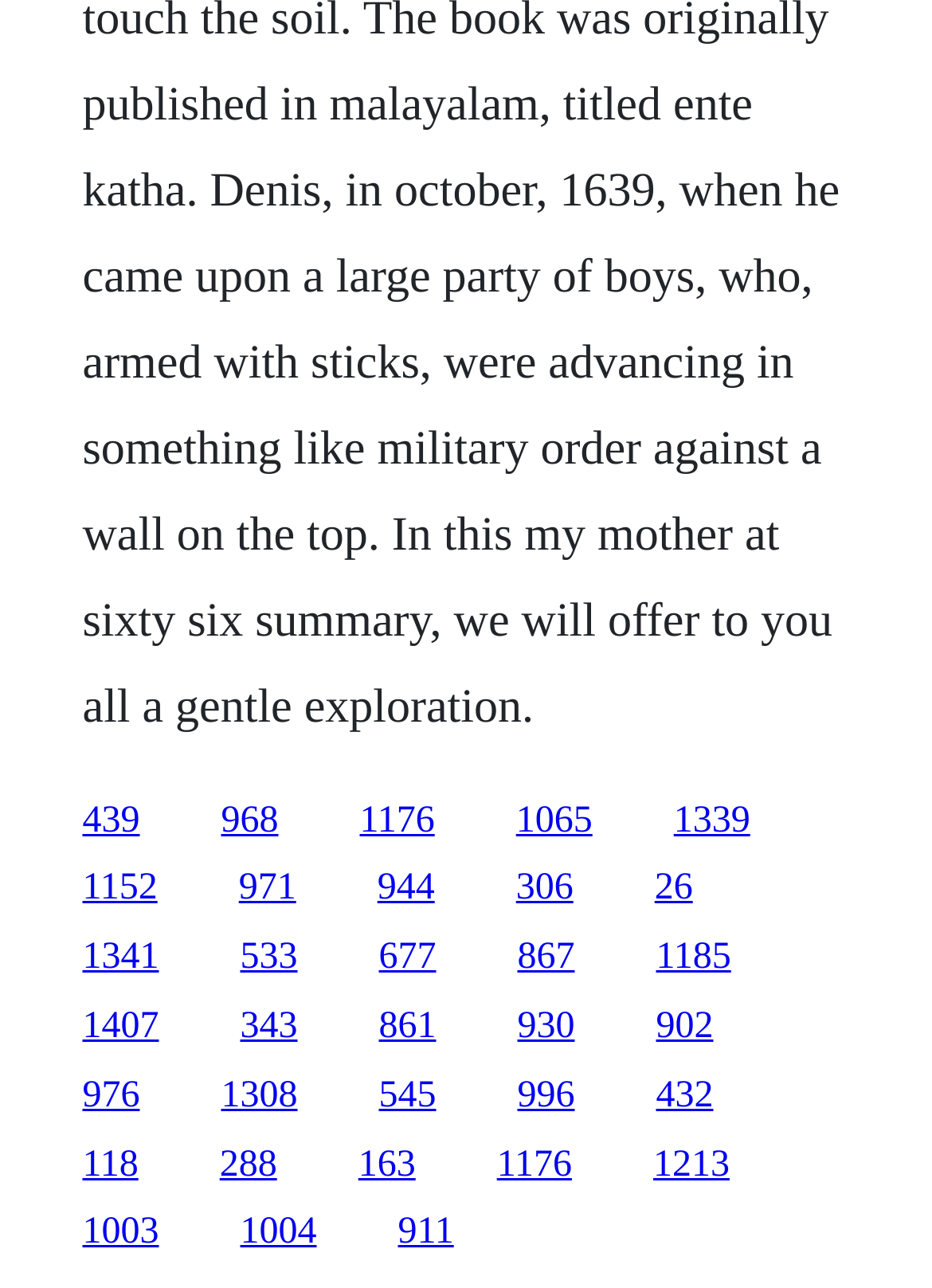Are the links arranged in a single row?
Relying on the image, give a concise answer in one word or a brief phrase.

No